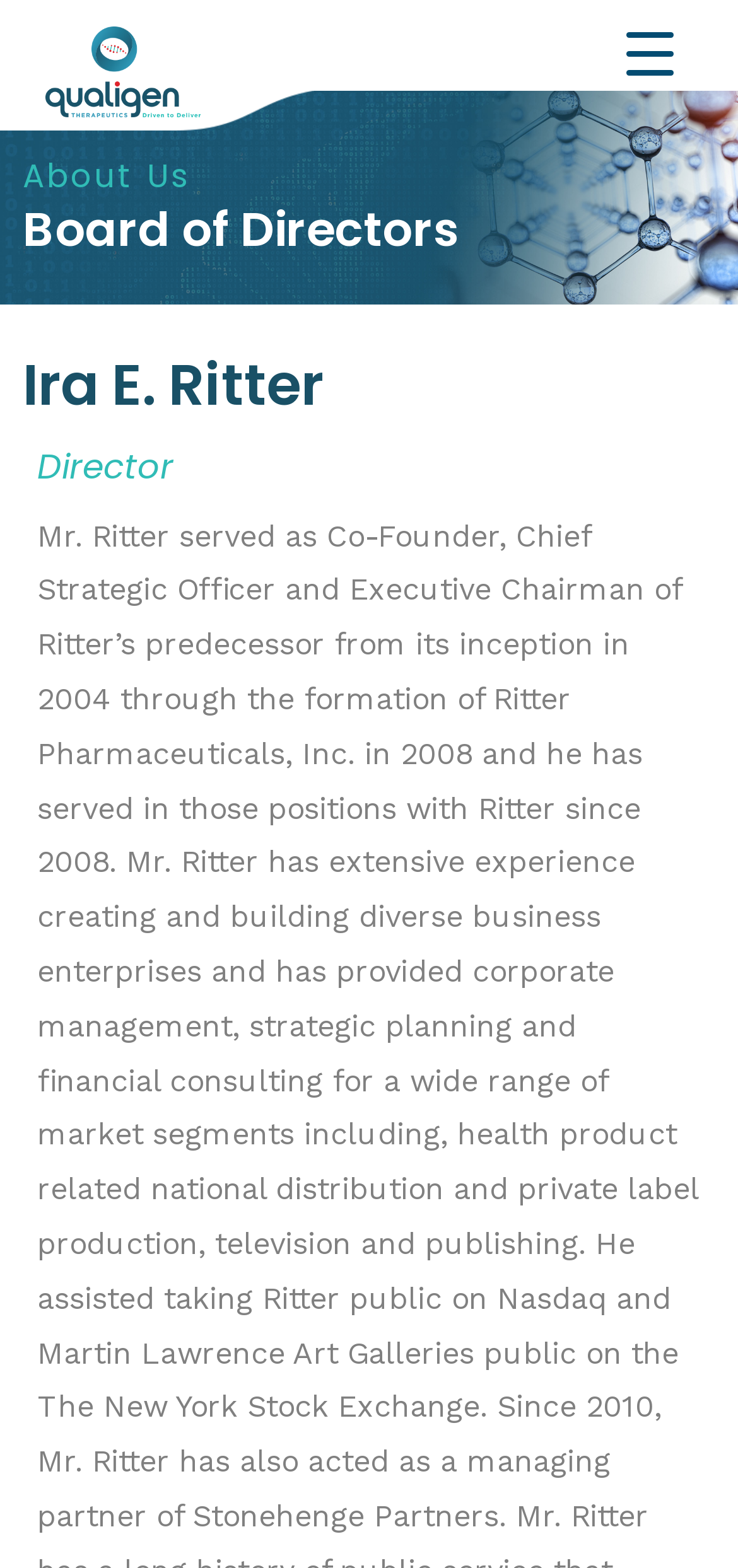Respond with a single word or phrase:
What is the title of the section above Ira E. Ritter's name?

Board of Directors